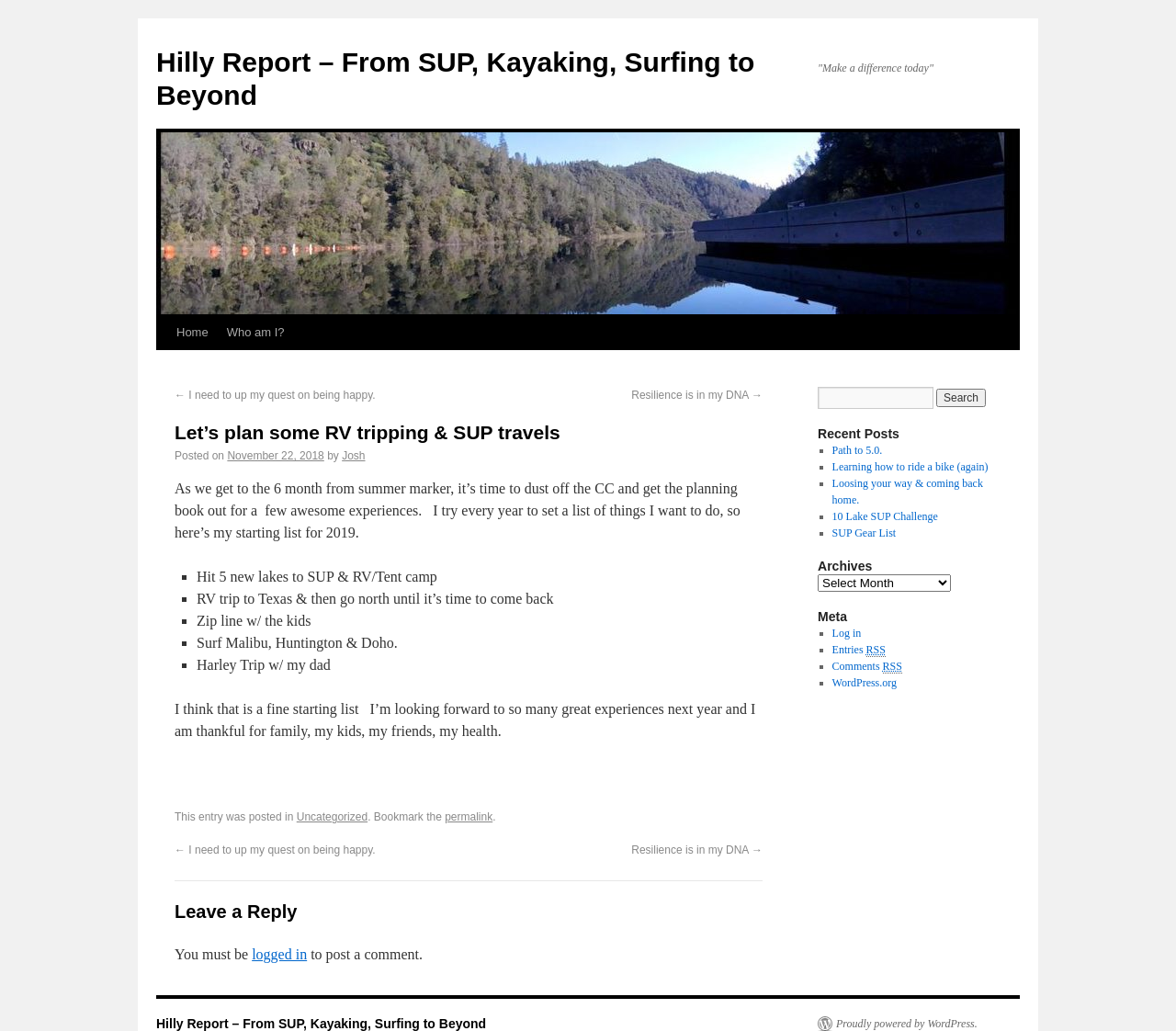Determine the bounding box for the described HTML element: "Entries RSS". Ensure the coordinates are four float numbers between 0 and 1 in the format [left, top, right, bottom].

[0.707, 0.624, 0.753, 0.637]